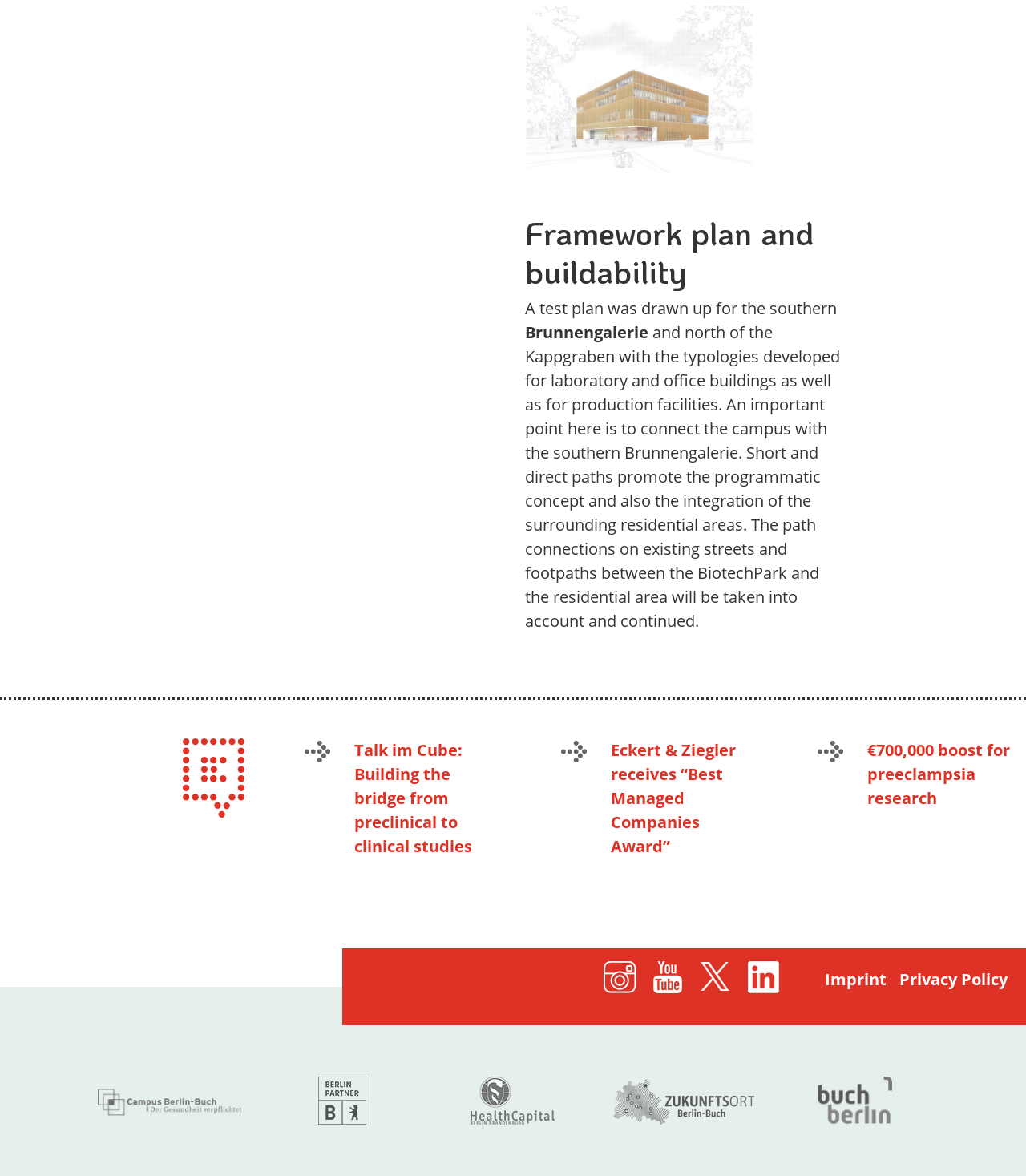What social media platforms are available at the bottom of the webpage?
Look at the screenshot and give a one-word or phrase answer.

Instagram, Youtube, X, LinkedIn